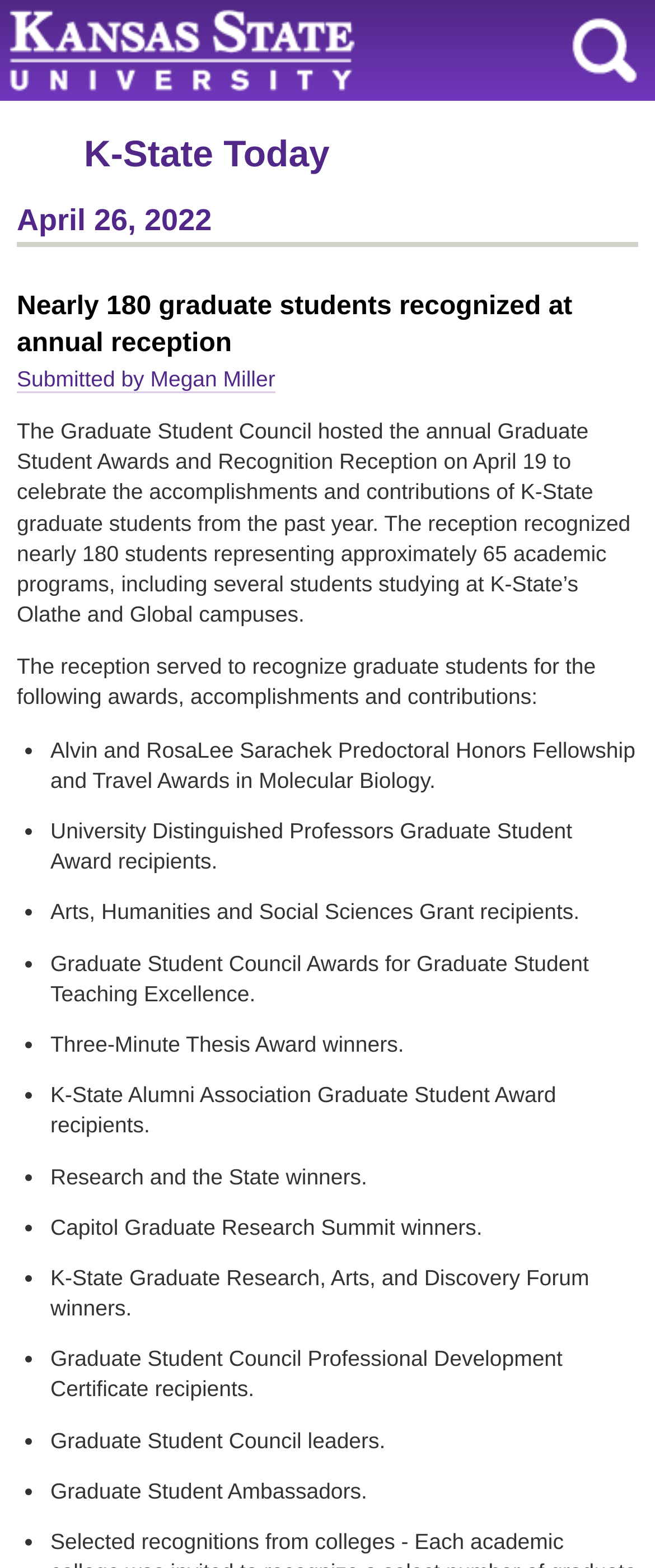Analyze the image and deliver a detailed answer to the question: Who submitted the article?

I found the answer by looking at the link element with the text 'Submitted by Megan Miller' which is located at the top of the webpage, indicating that Megan Miller is the author of the article.